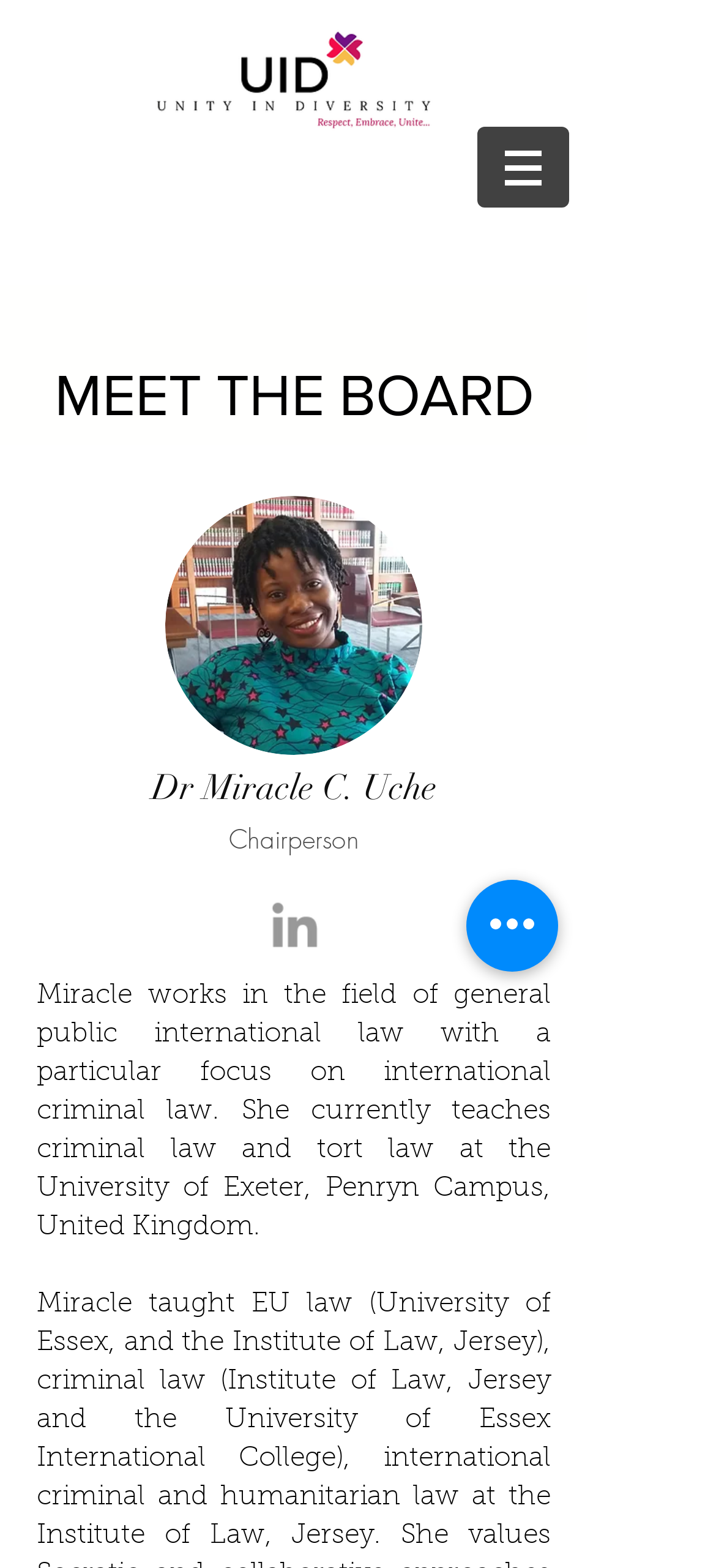Generate the text content of the main heading of the webpage.

Dr Miracle C. Uche